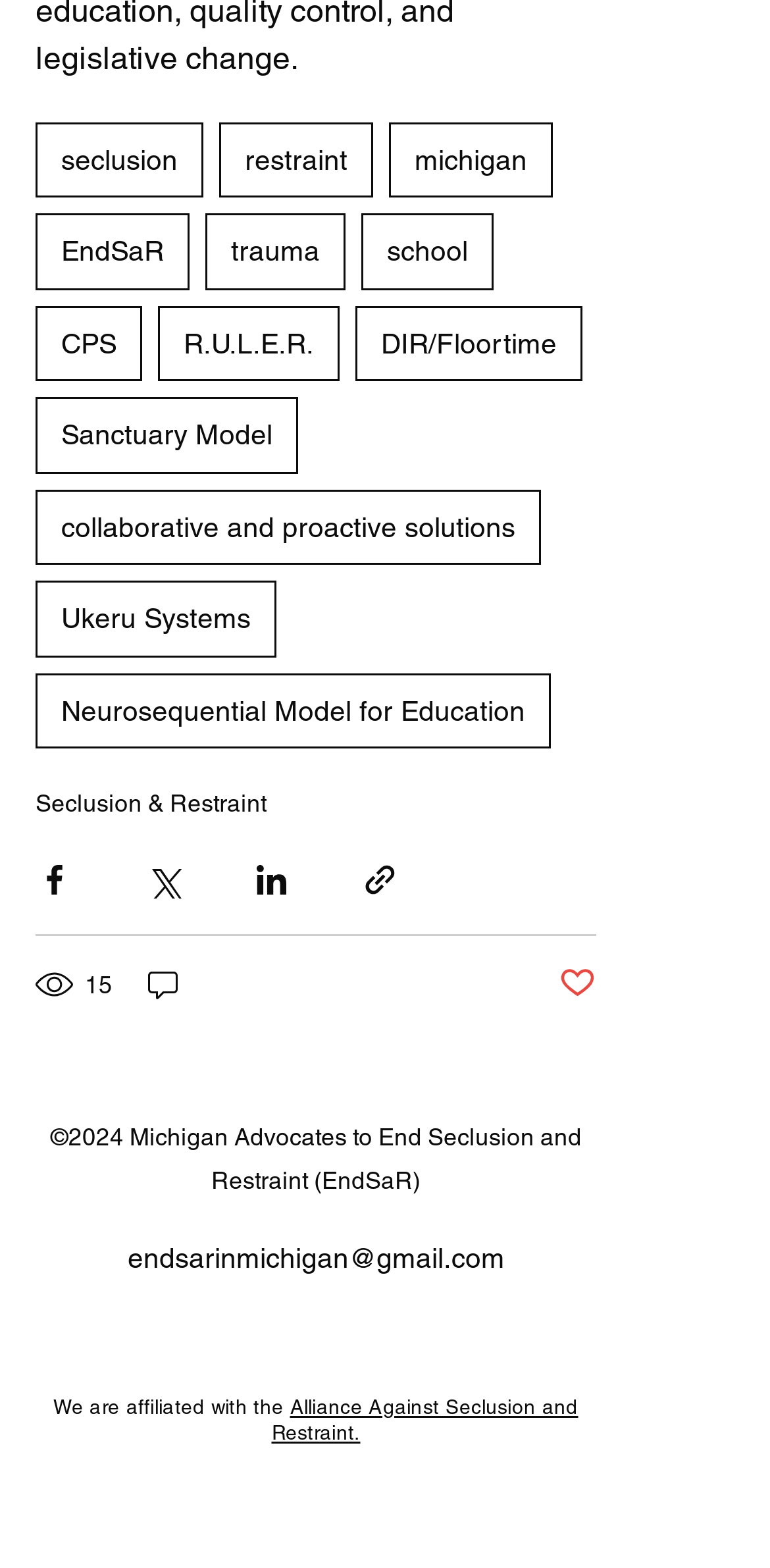Answer the question below using just one word or a short phrase: 
What is the organization affiliated with?

Alliance Against Seclusion and Restraint